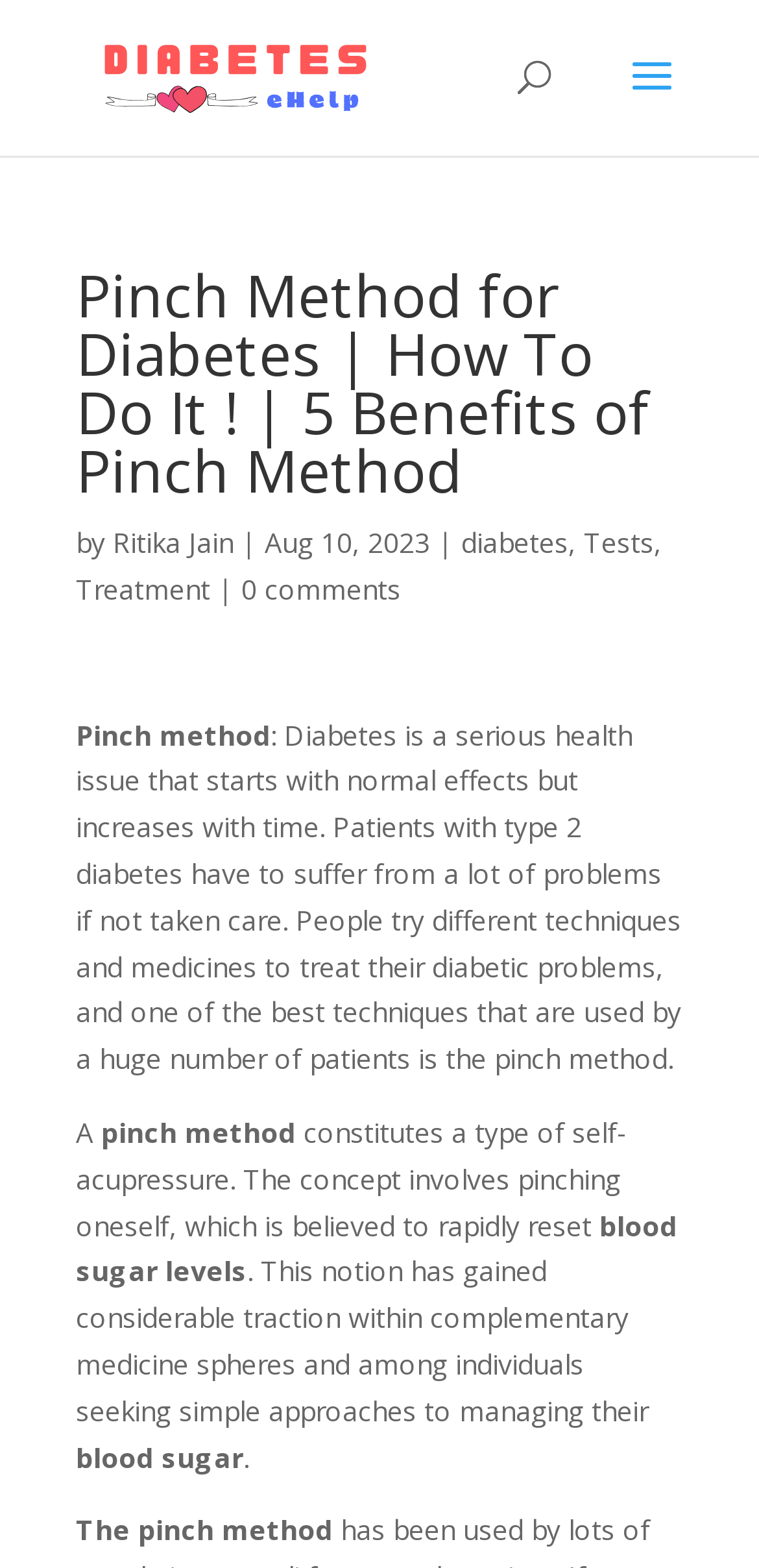Return the bounding box coordinates of the UI element that corresponds to this description: "Treatment". The coordinates must be given as four float numbers in the range of 0 and 1, [left, top, right, bottom].

[0.1, 0.364, 0.277, 0.387]